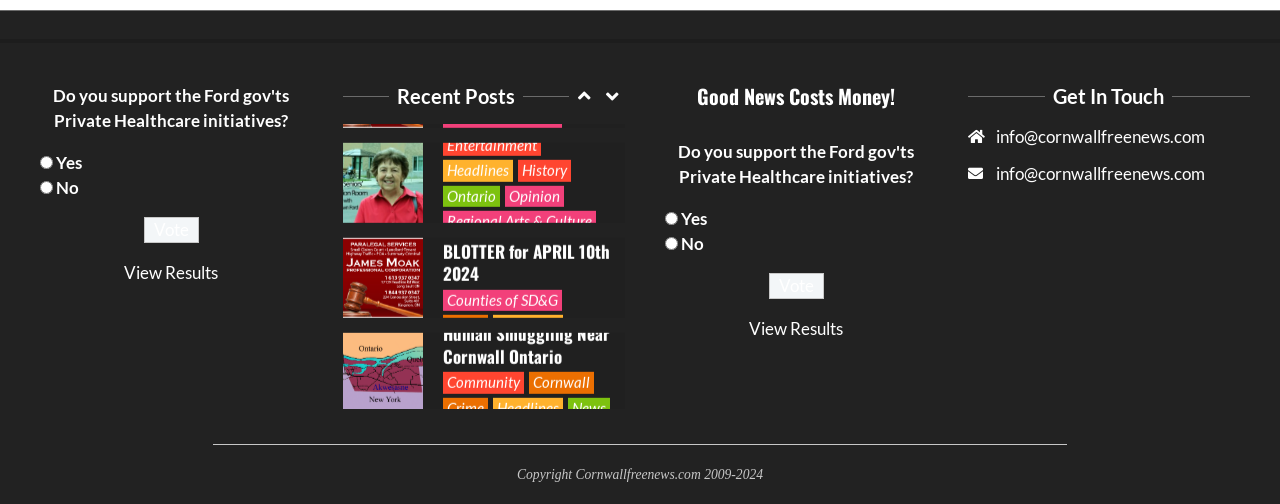What is the contact email address of Cornwall Free News? Observe the screenshot and provide a one-word or short phrase answer.

info@cornwallfreenews.com